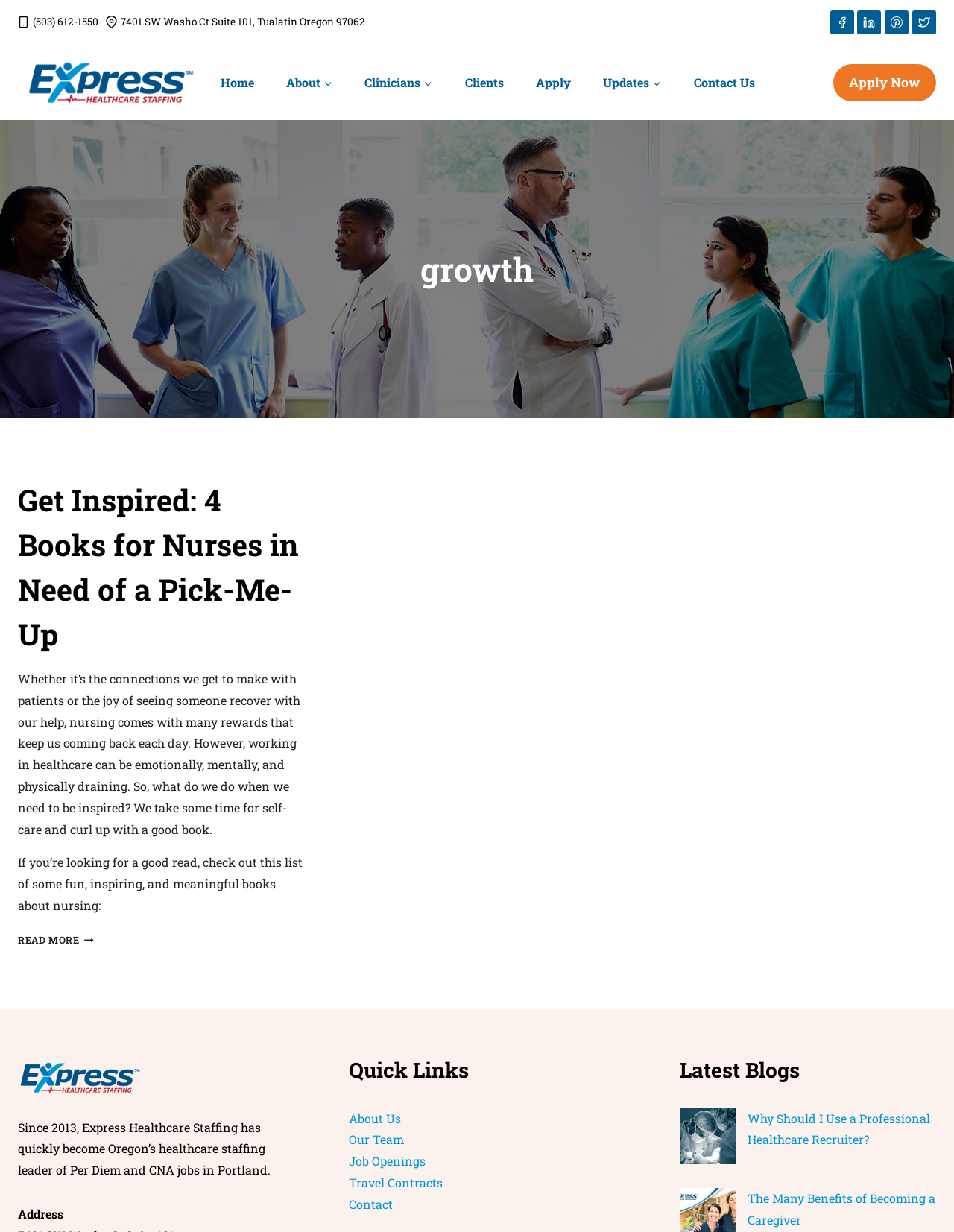What is the phone number of Express Healthcare Staffing?
Provide a detailed and extensive answer to the question.

The phone number can be found at the top of the webpage, next to the phone icon, which is located on the left side of the navigation menu.